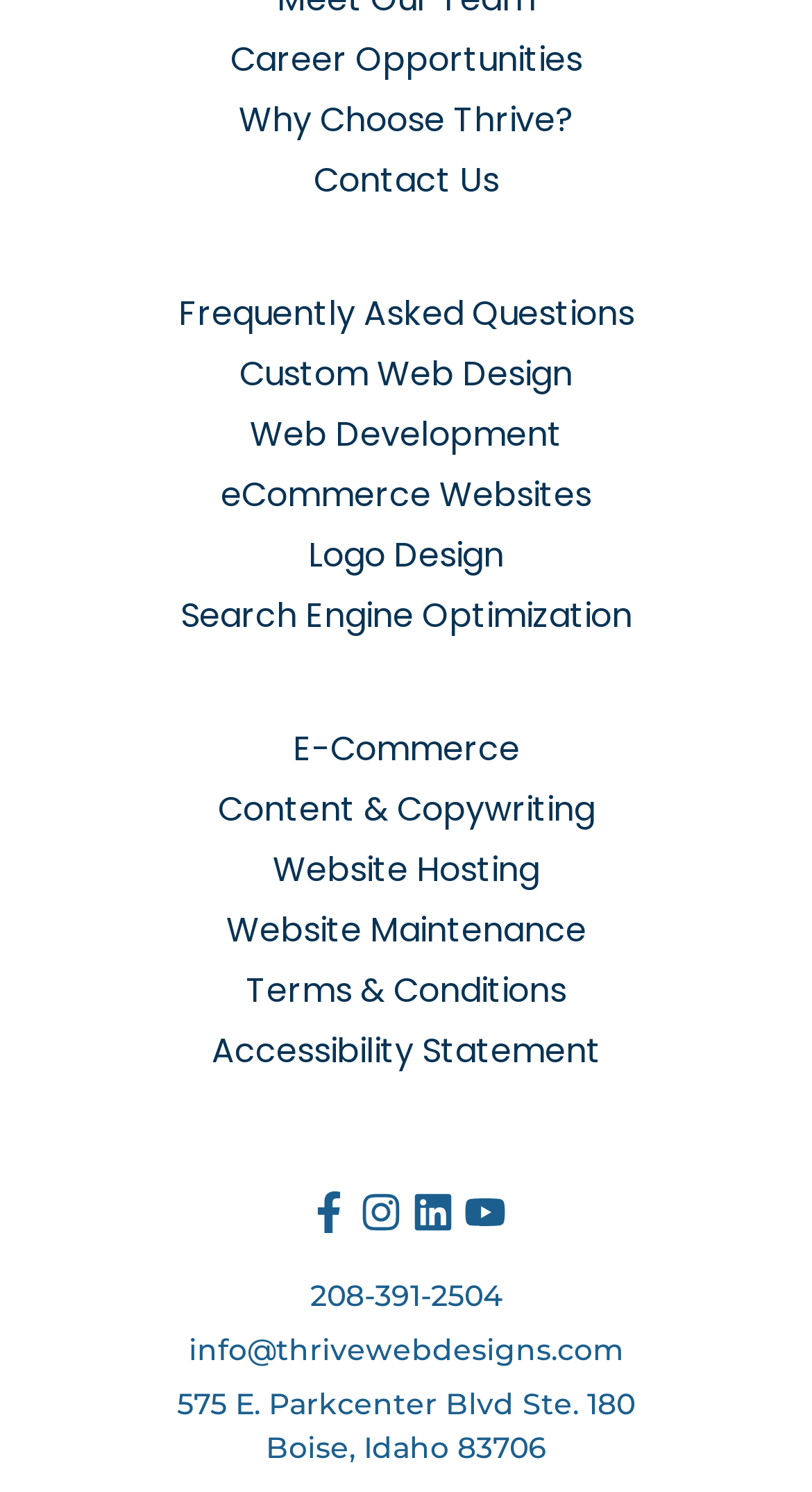Using details from the image, please answer the following question comprehensively:
What is the email address of Thrive Web Designs?

I found the email address at the bottom of the webpage, which is info@thrivewebdesigns.com.